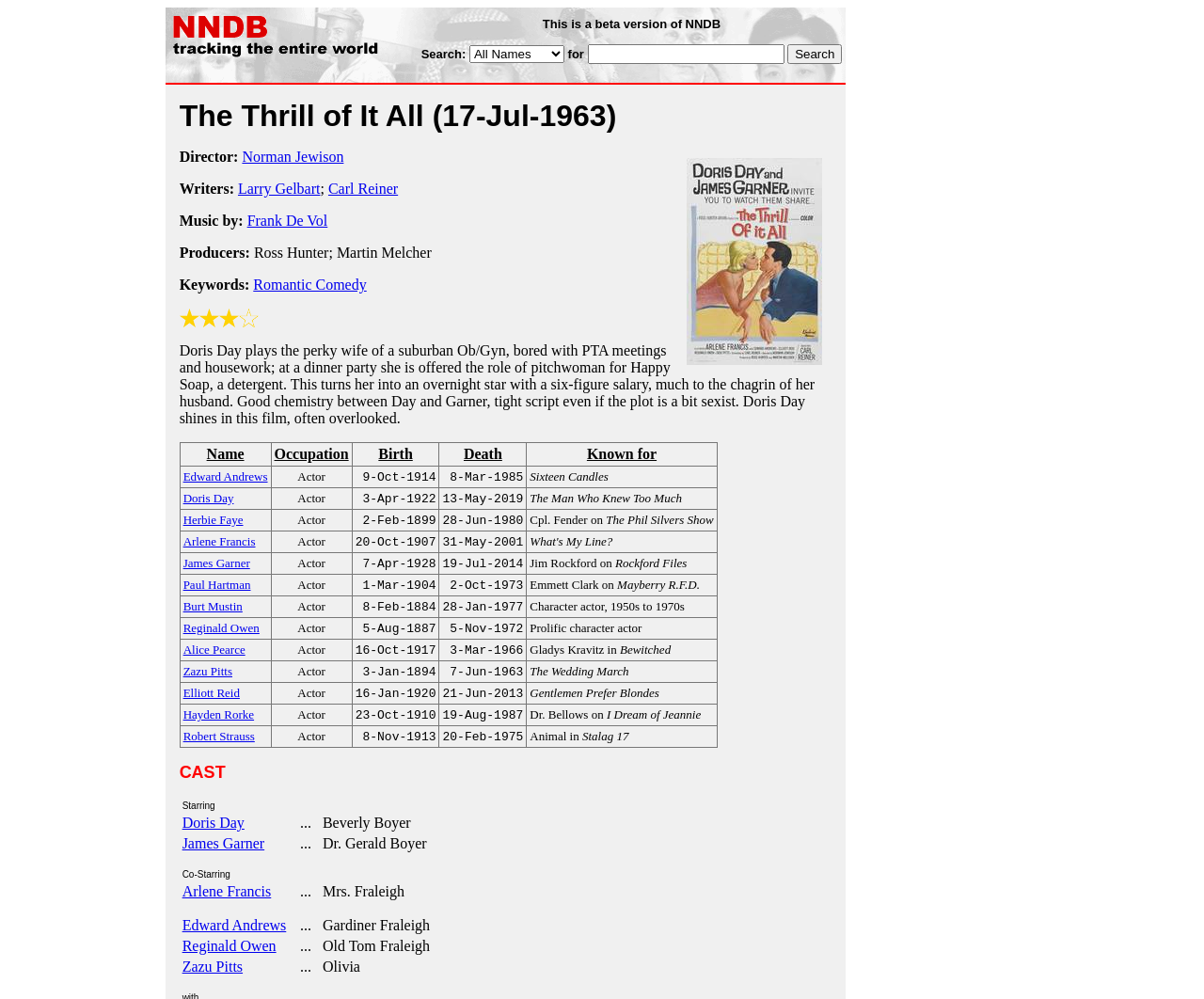Determine the bounding box coordinates of the UI element described by: "Name".

[0.152, 0.446, 0.222, 0.463]